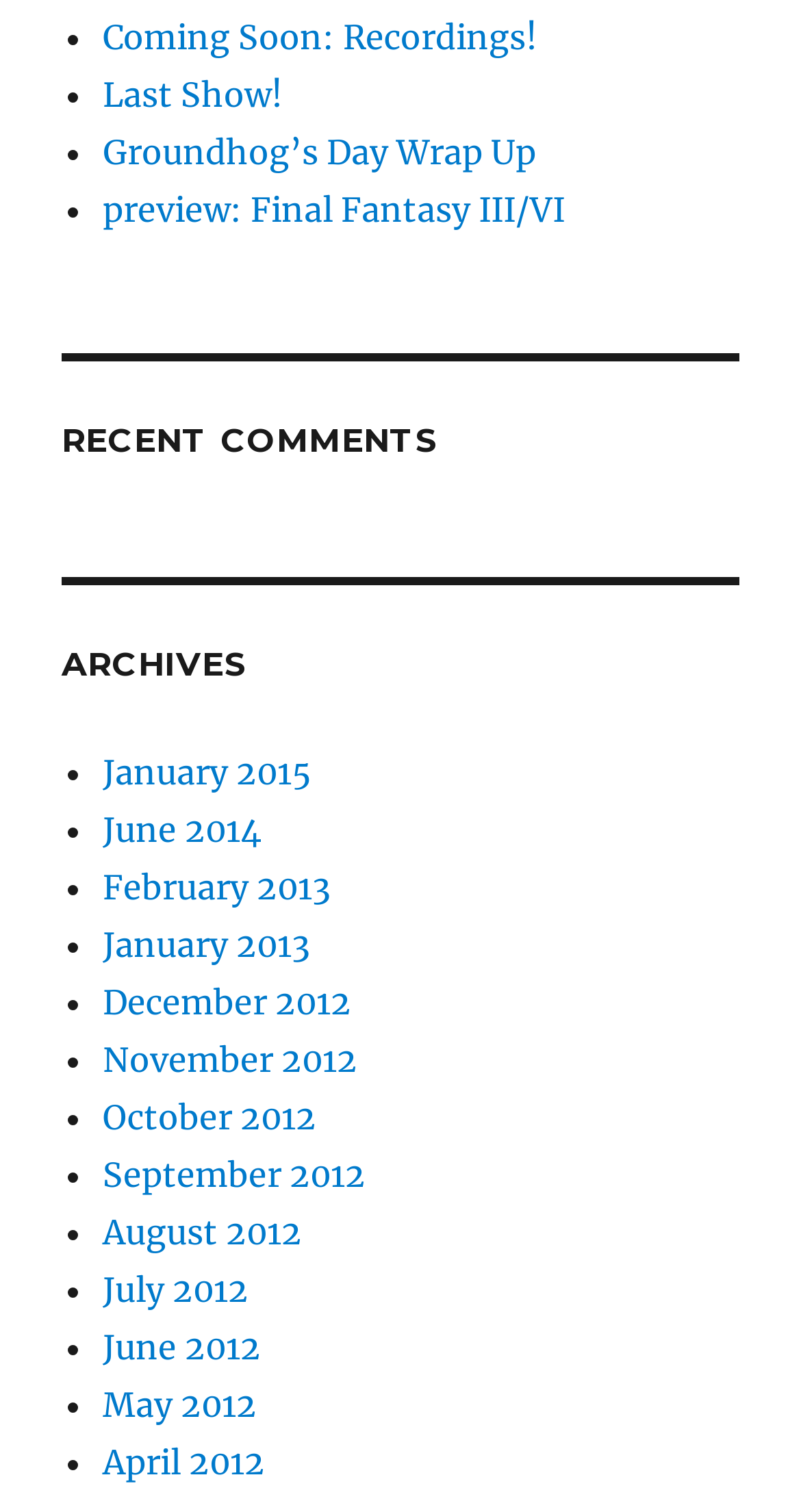Determine the bounding box of the UI component based on this description: "preview: Final Fantasy III/VI". The bounding box coordinates should be four float values between 0 and 1, i.e., [left, top, right, bottom].

[0.128, 0.125, 0.705, 0.152]